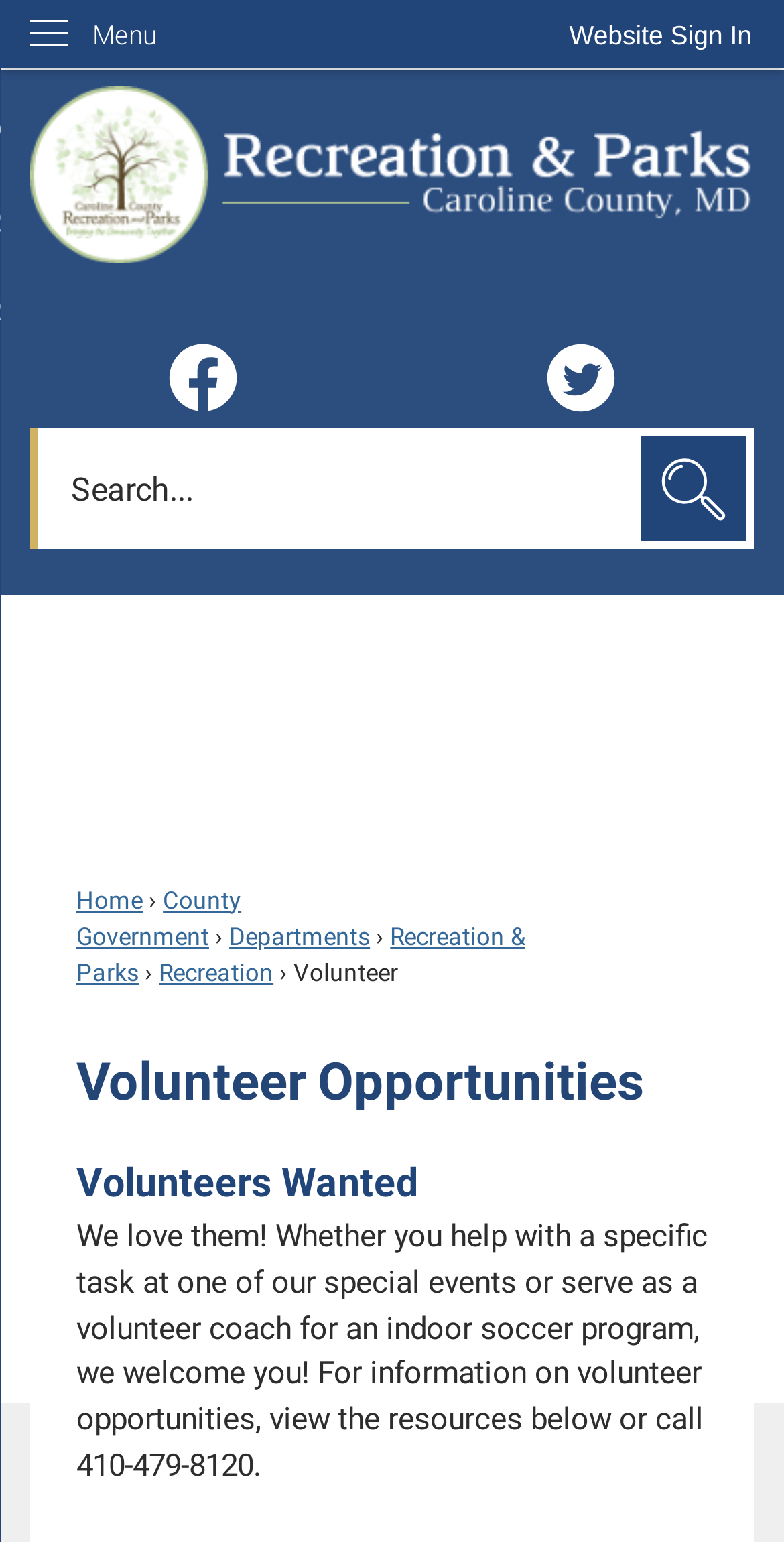What is the theme of the webpage?
Give a single word or phrase answer based on the content of the image.

Volunteer opportunities